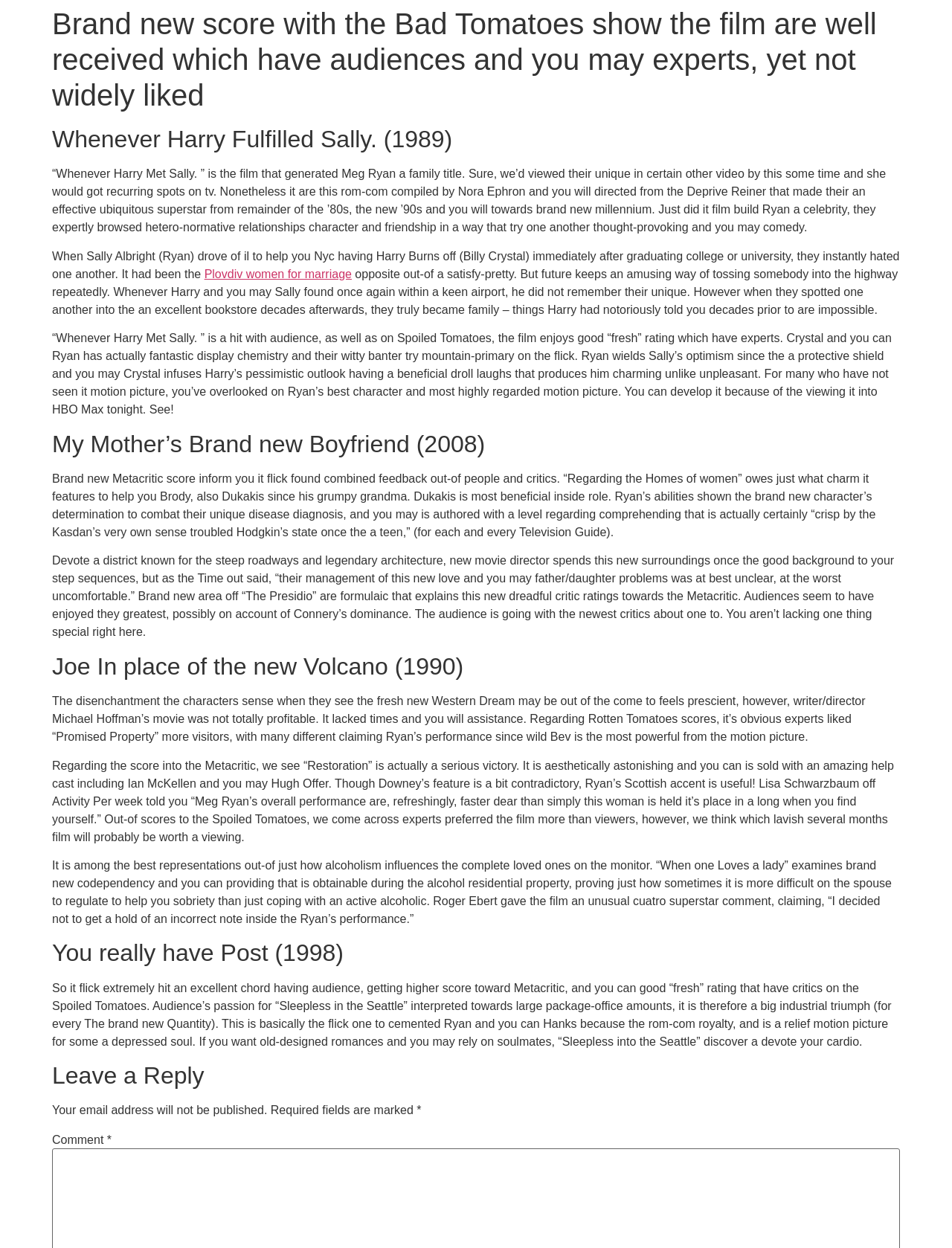What is the name of the actress who played Sally Albright?
Based on the image, answer the question with a single word or brief phrase.

Meg Ryan